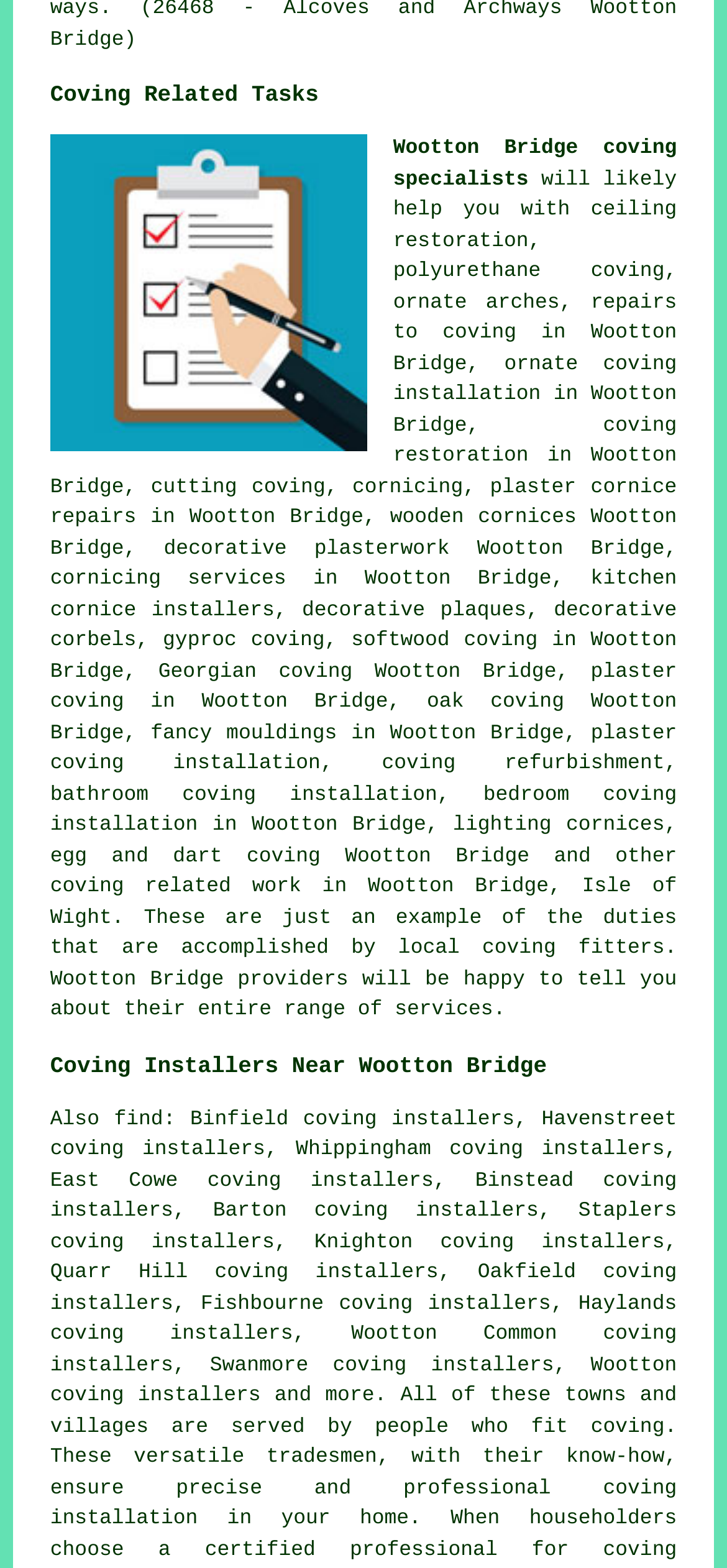Given the element description find, predict the bounding box coordinates for the UI element in the webpage screenshot. The format should be (top-left x, top-left y, bottom-right x, bottom-right y), and the values should be between 0 and 1.

[0.157, 0.707, 0.224, 0.722]